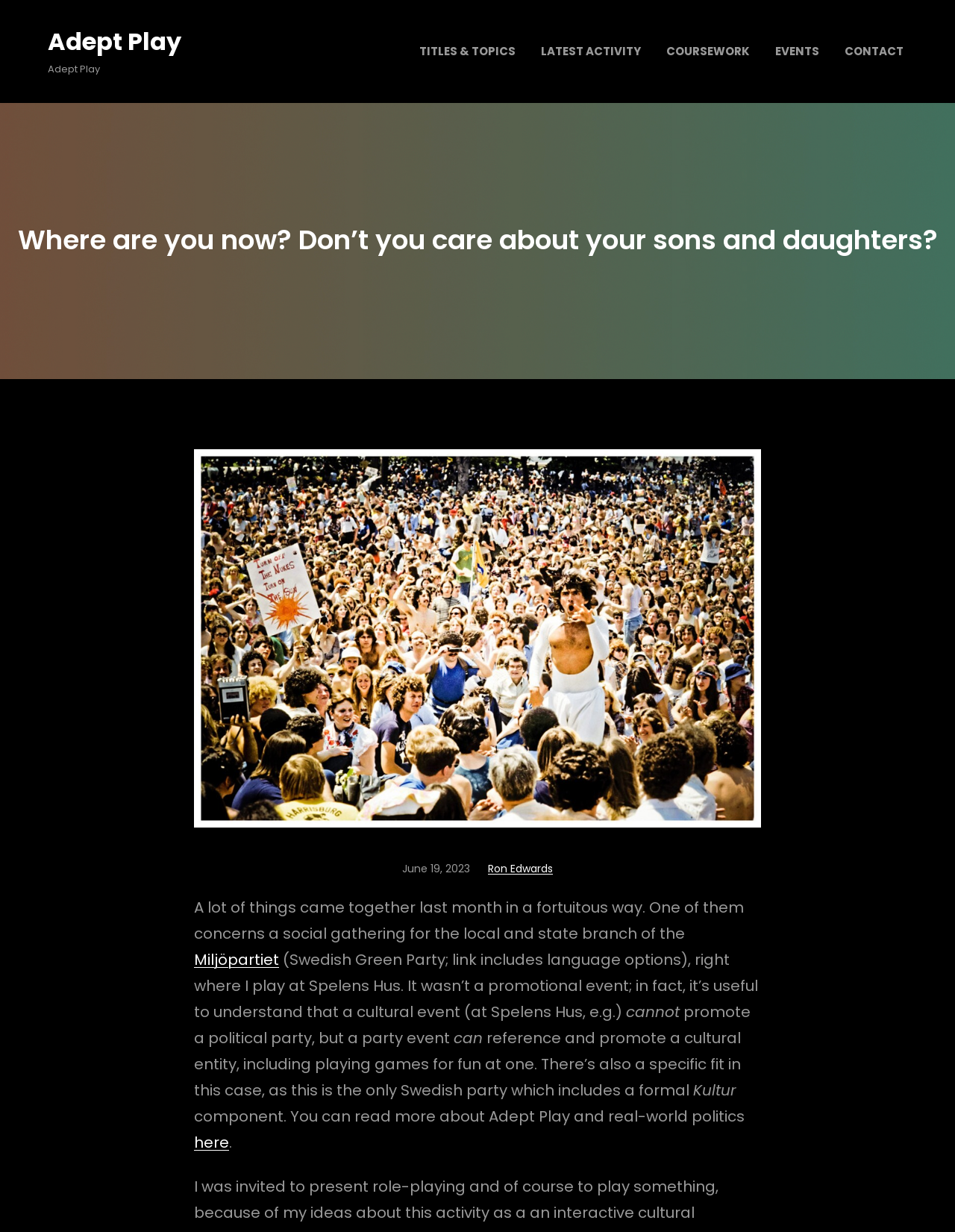Determine the bounding box for the UI element described here: "coursework".

[0.694, 0.027, 0.789, 0.056]